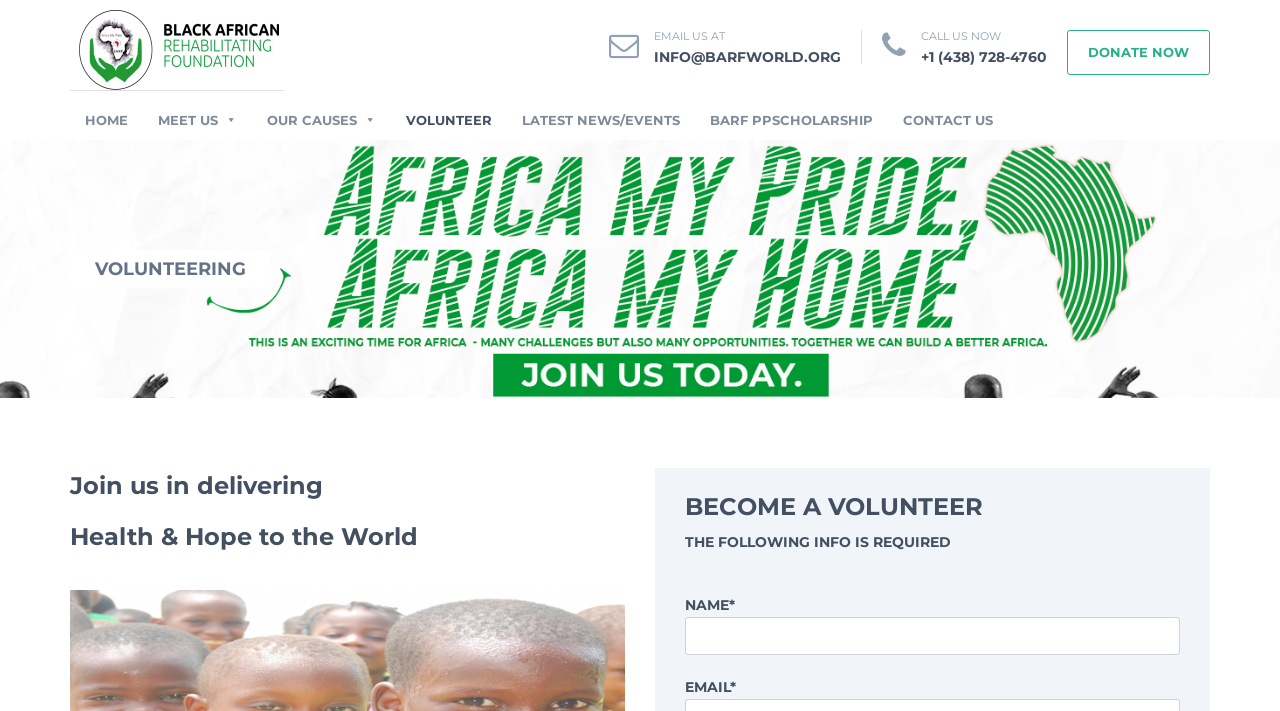Can you find the bounding box coordinates of the area I should click to execute the following instruction: "Click the HOME link"?

[0.055, 0.141, 0.112, 0.197]